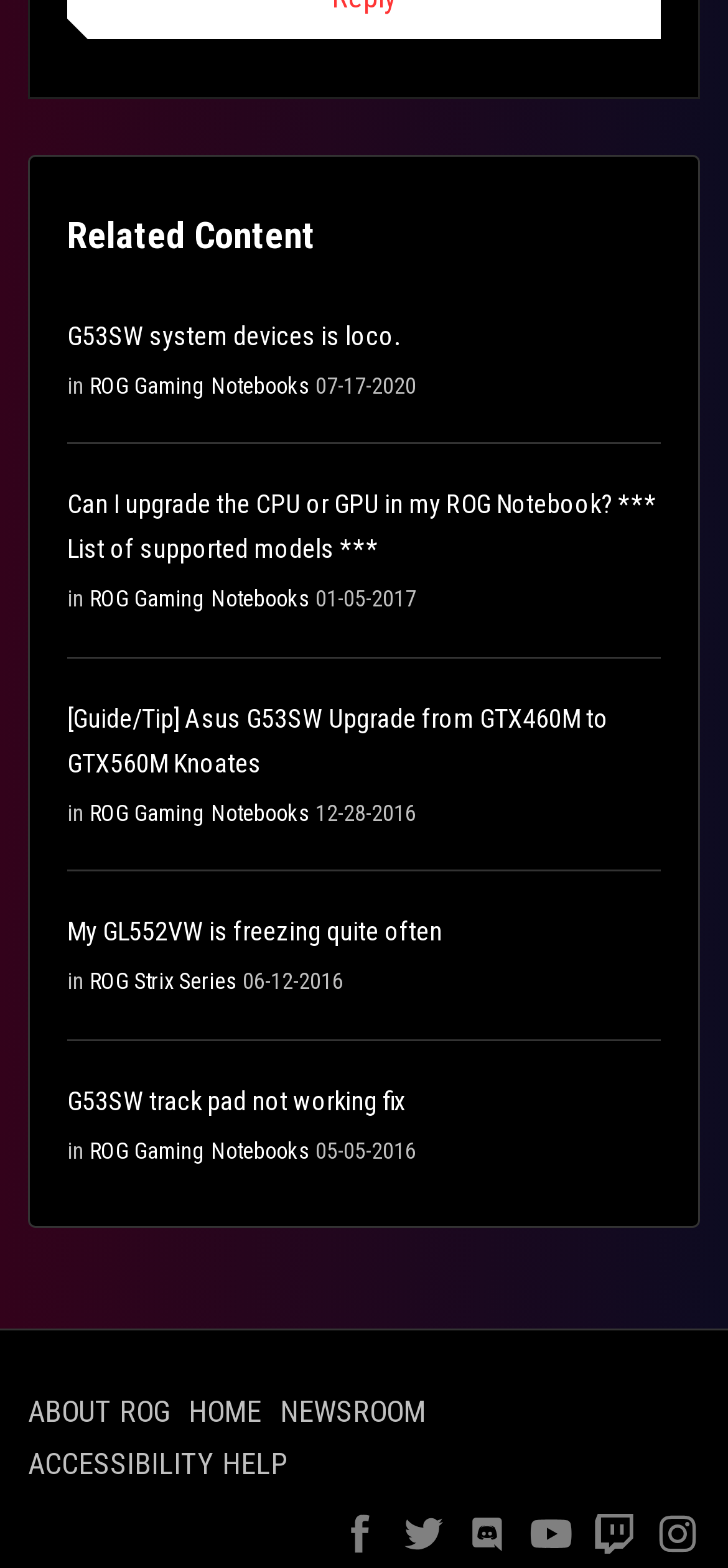Please identify the bounding box coordinates of the clickable region that I should interact with to perform the following instruction: "Visit the ABOUT ROG page". The coordinates should be expressed as four float numbers between 0 and 1, i.e., [left, top, right, bottom].

[0.038, 0.889, 0.233, 0.912]